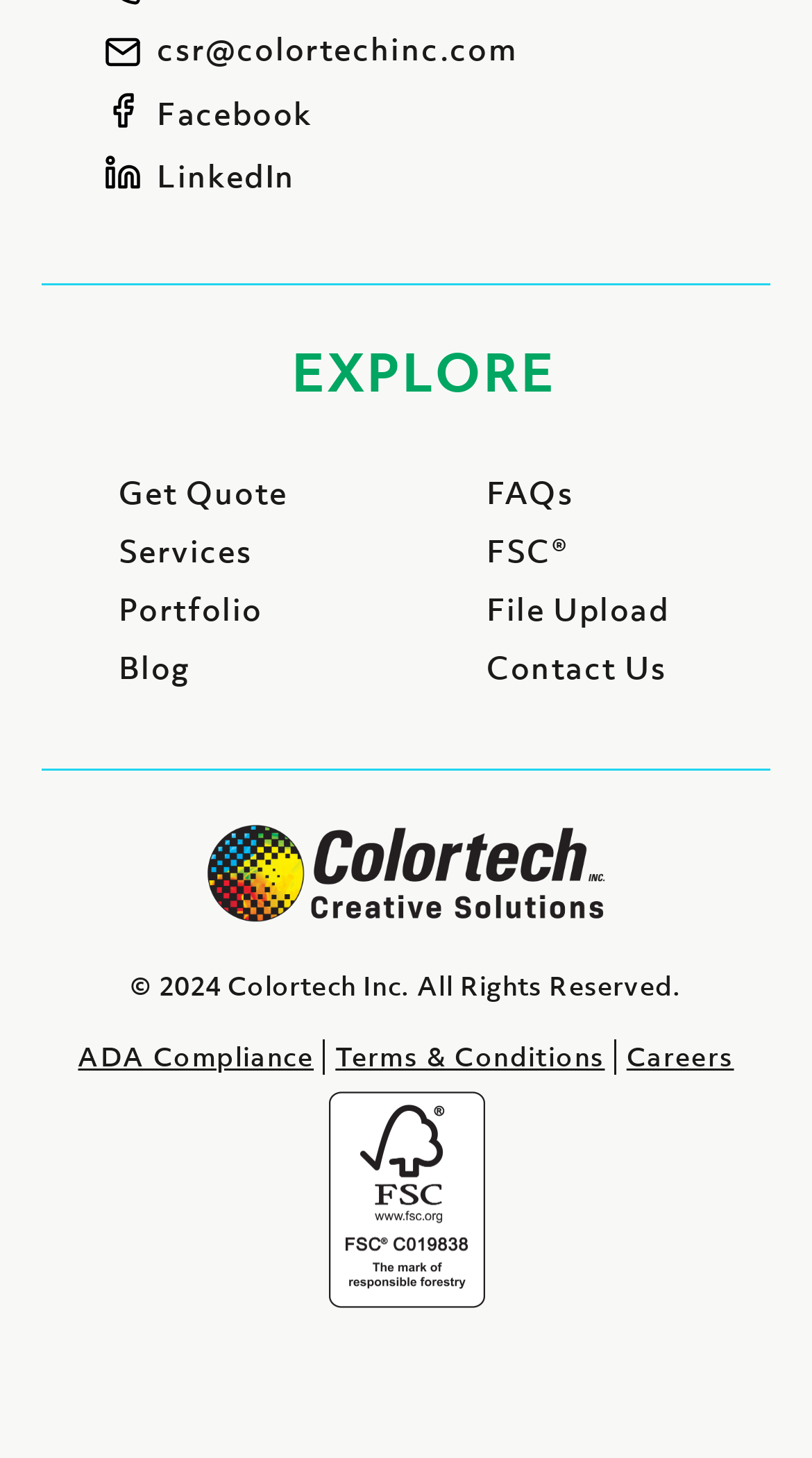Locate the UI element described as follows: "File Upload". Return the bounding box coordinates as four float numbers between 0 and 1 in the order [left, top, right, bottom].

[0.599, 0.403, 0.824, 0.432]